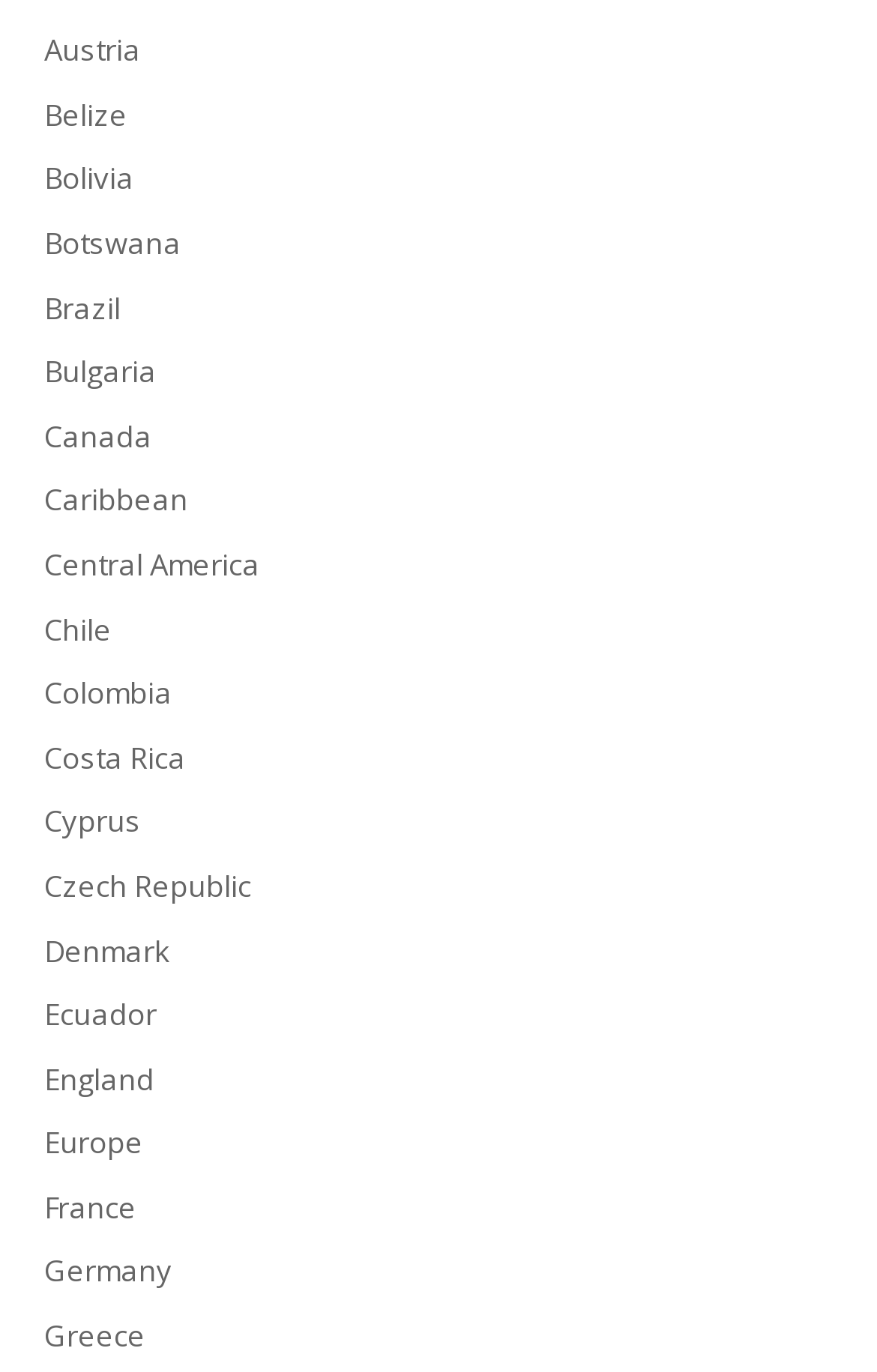Are there any links to cities?
Using the visual information, respond with a single word or phrase.

No